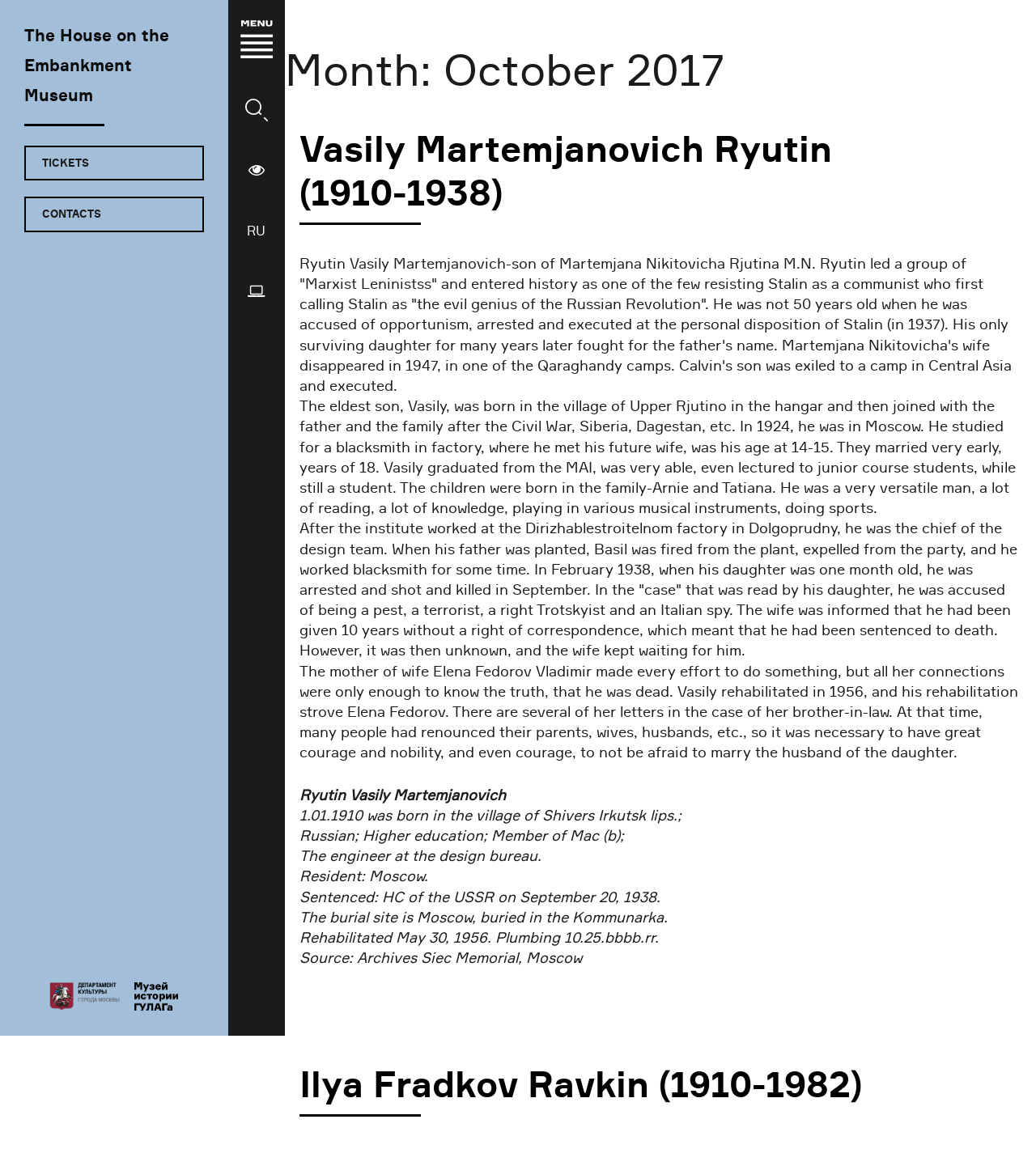Determine the coordinates of the bounding box that should be clicked to complete the instruction: "View 'History of the House'". The coordinates should be represented by four float numbers between 0 and 1: [left, top, right, bottom].

[0.085, 0.055, 0.226, 0.07]